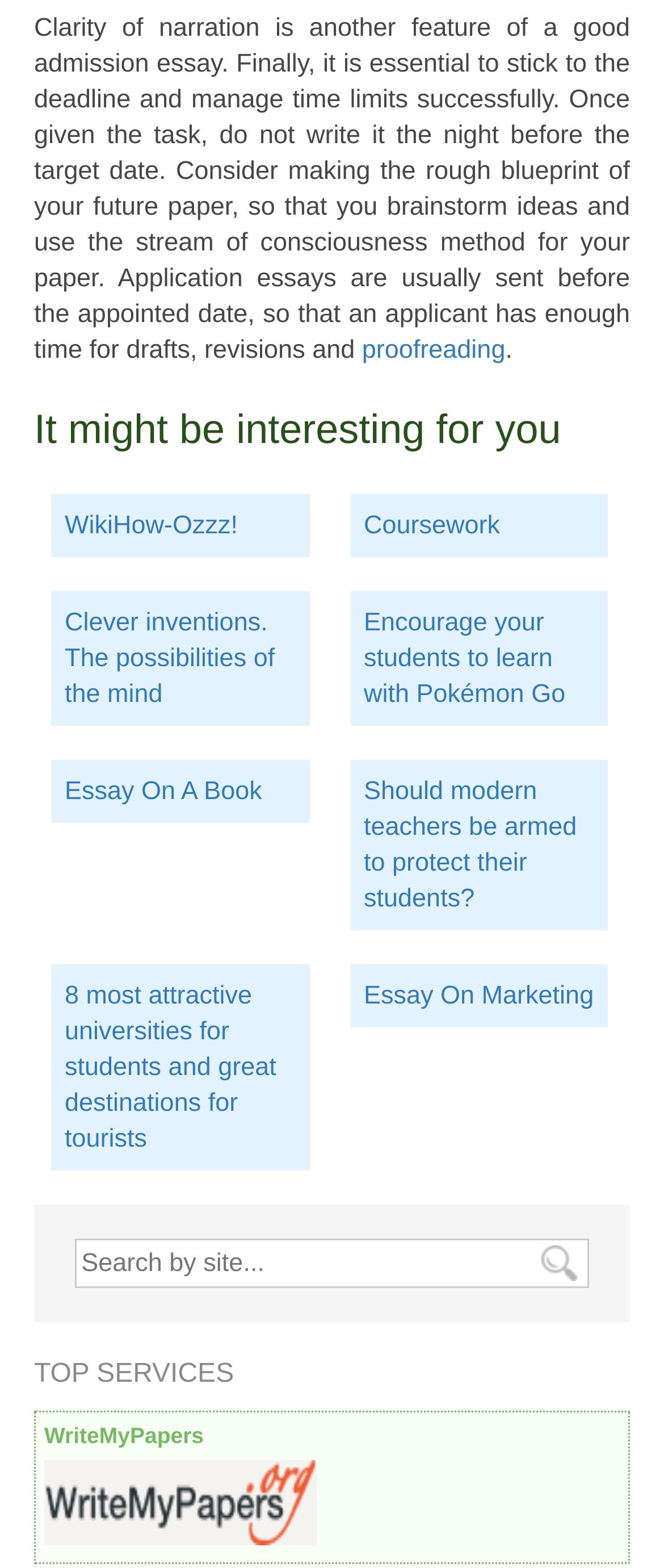Locate the bounding box coordinates of the region to be clicked to comply with the following instruction: "visit the WriteMyPapers website". The coordinates must be four float numbers between 0 and 1, in the form [left, top, right, bottom].

[0.051, 0.9, 0.949, 0.998]